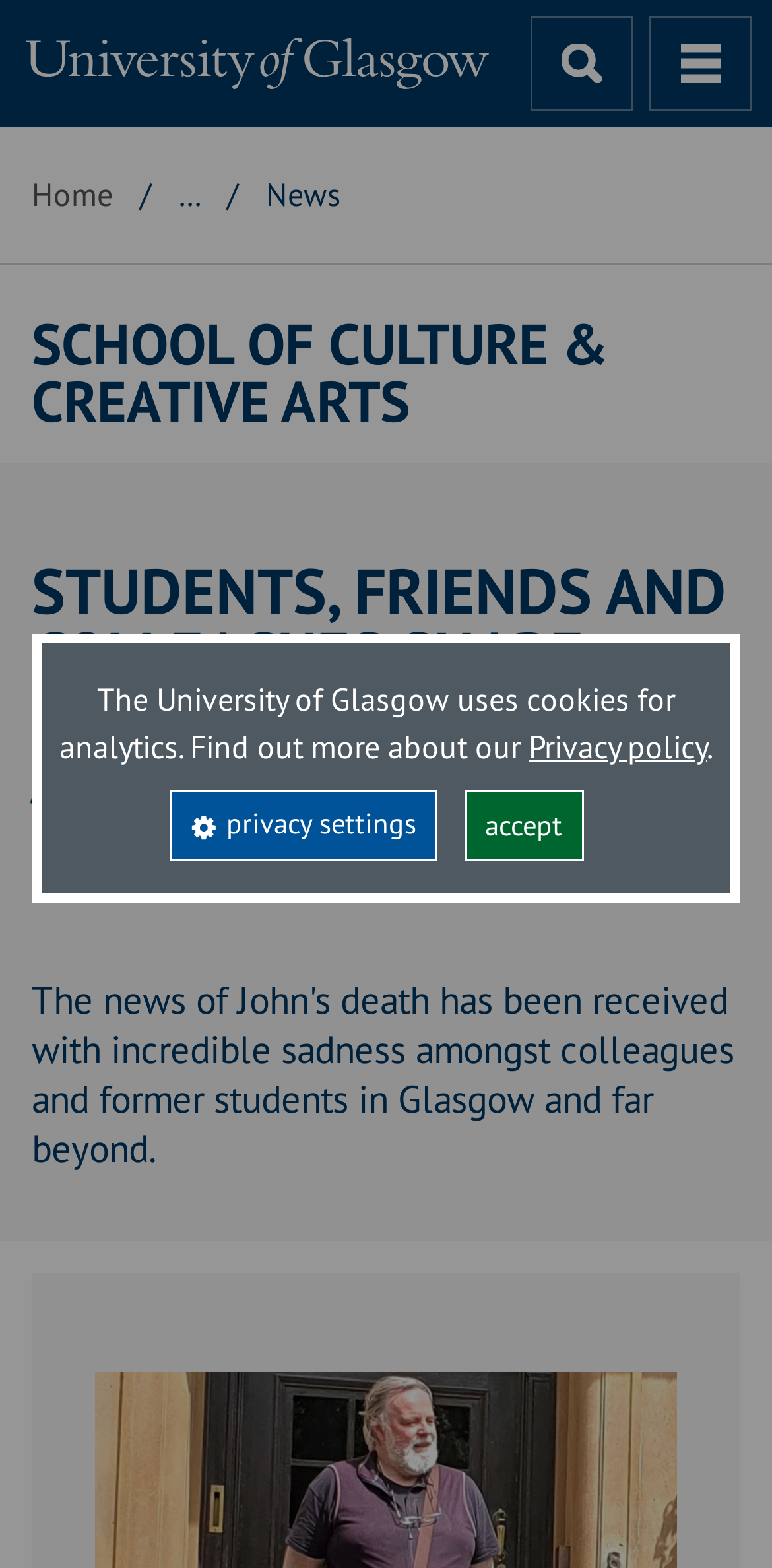Using the information in the image, could you please answer the following question in detail:
What is the name of the school?

I found the answer by looking at the heading element with the text 'SCHOOL OF CULTURE & CREATIVE ARTS' which is a prominent element on the webpage, indicating the name of the school.